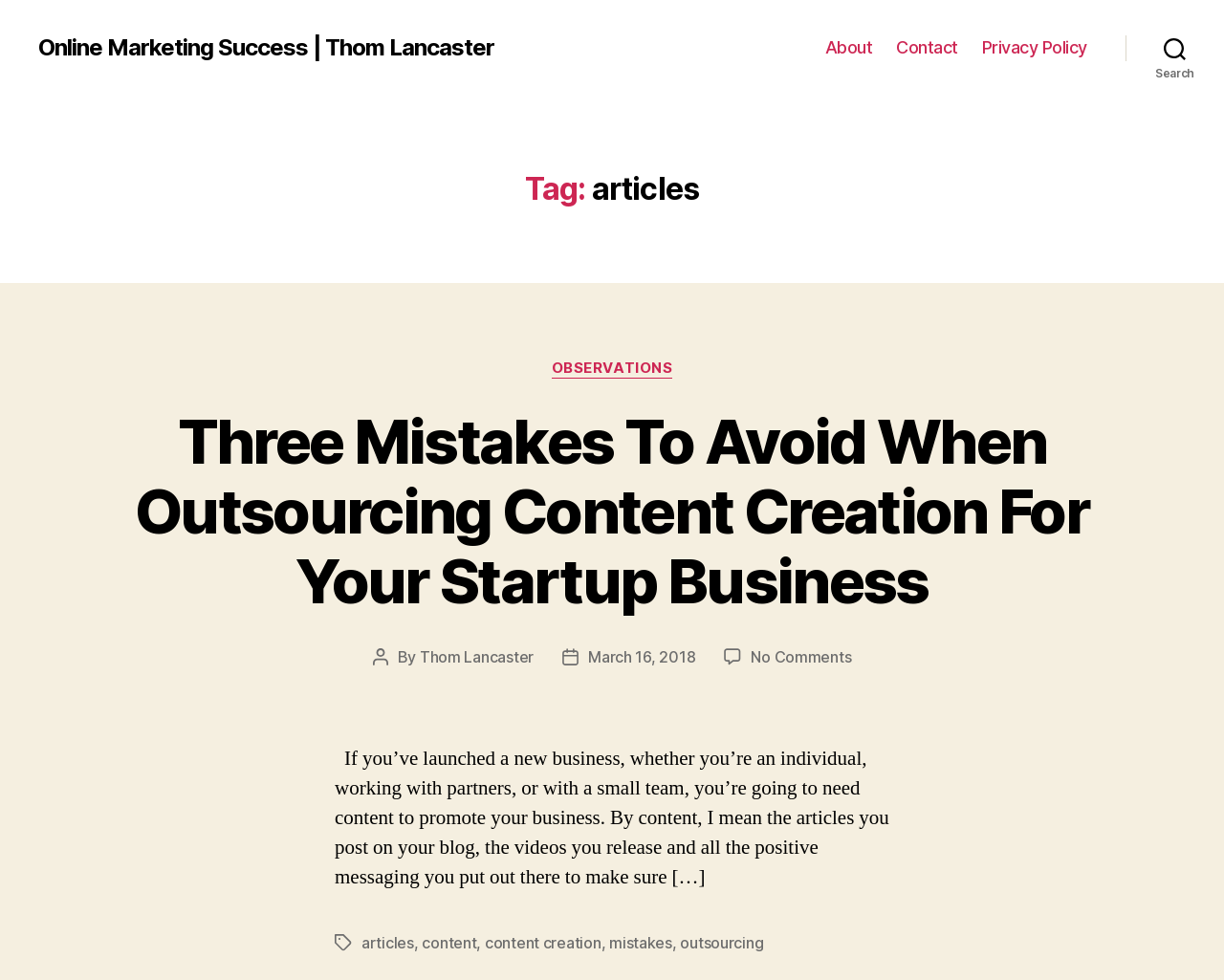Please specify the bounding box coordinates for the clickable region that will help you carry out the instruction: "visit Thom Lancaster's profile".

[0.343, 0.66, 0.436, 0.68]